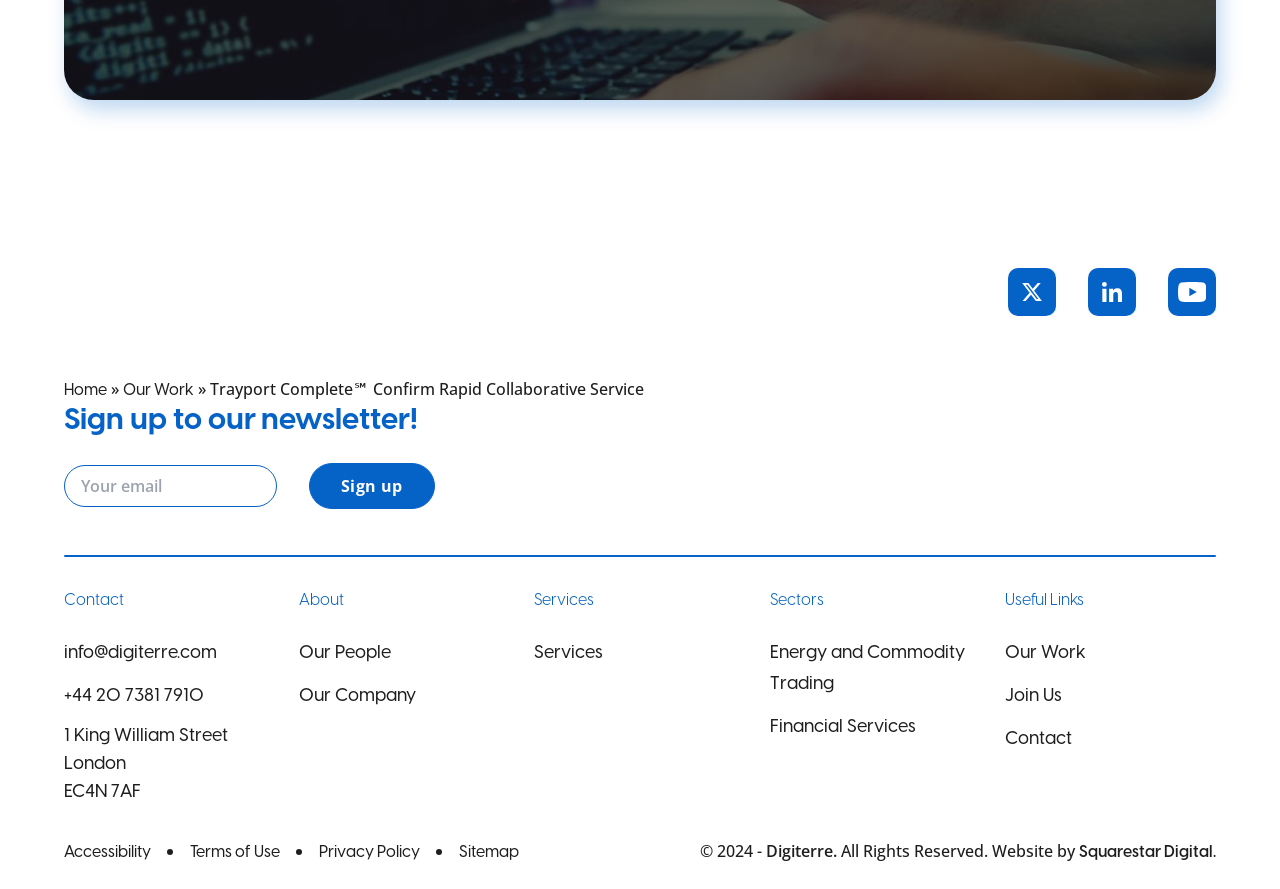Find the bounding box coordinates of the element I should click to carry out the following instruction: "Contact us".

[0.05, 0.662, 0.215, 0.689]